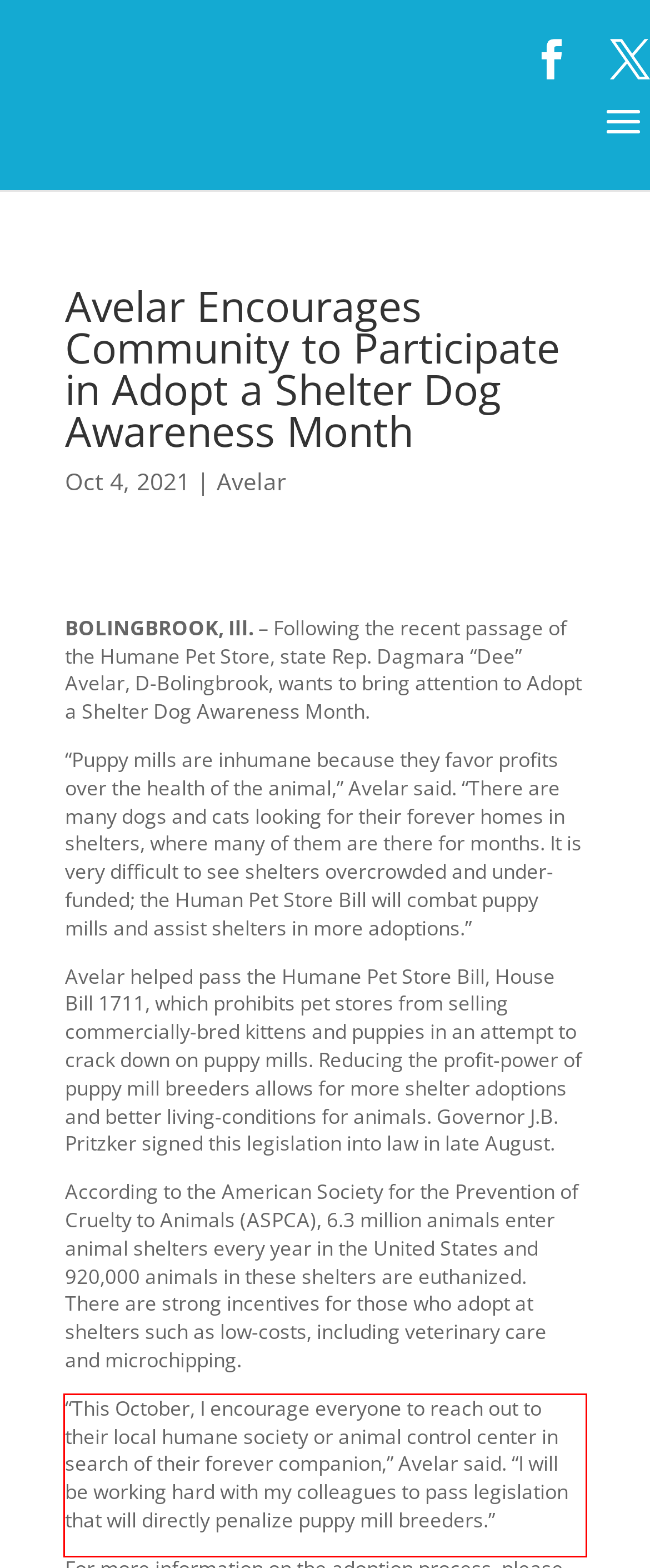Please perform OCR on the text content within the red bounding box that is highlighted in the provided webpage screenshot.

“This October, I encourage everyone to reach out to their local humane society or animal control center in search of their forever companion,” Avelar said. “I will be working hard with my colleagues to pass legislation that will directly penalize puppy mill breeders.”